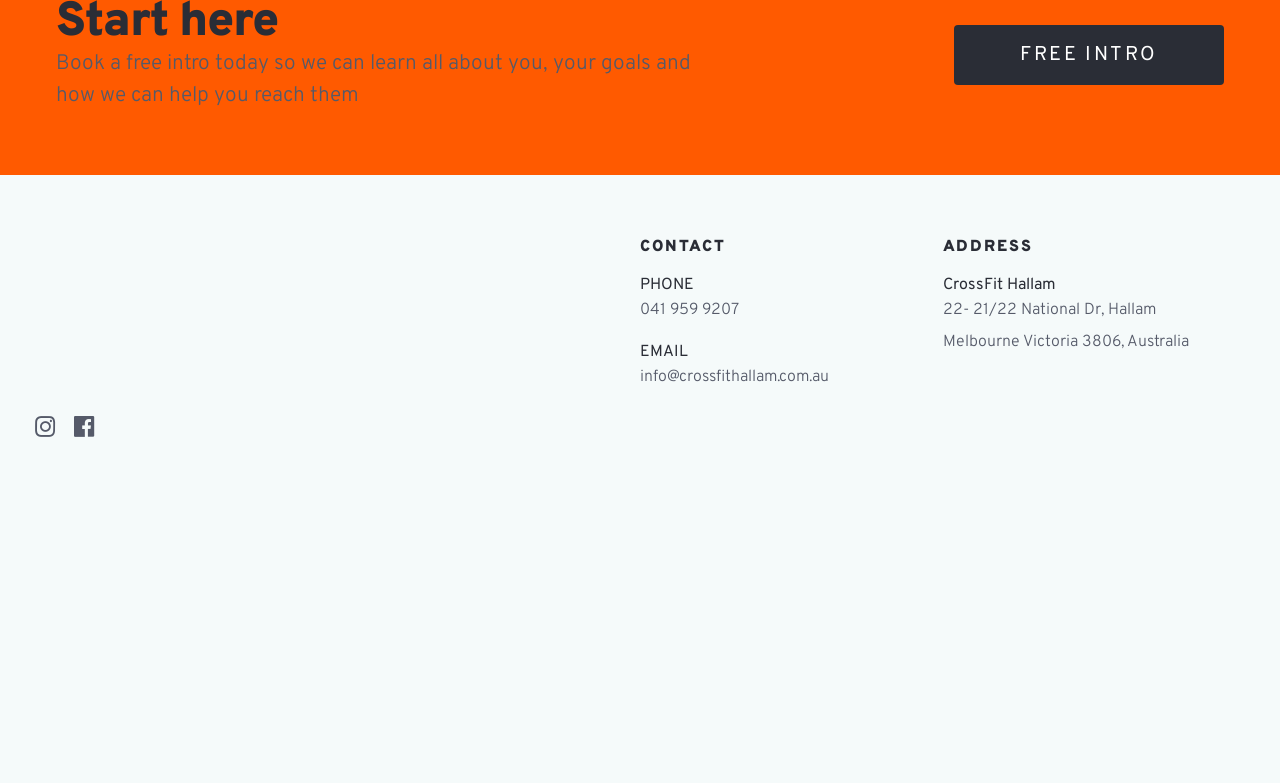Find the bounding box coordinates for the UI element whose description is: "Free Intro". The coordinates should be four float numbers between 0 and 1, in the format [left, top, right, bottom].

[0.745, 0.031, 0.956, 0.108]